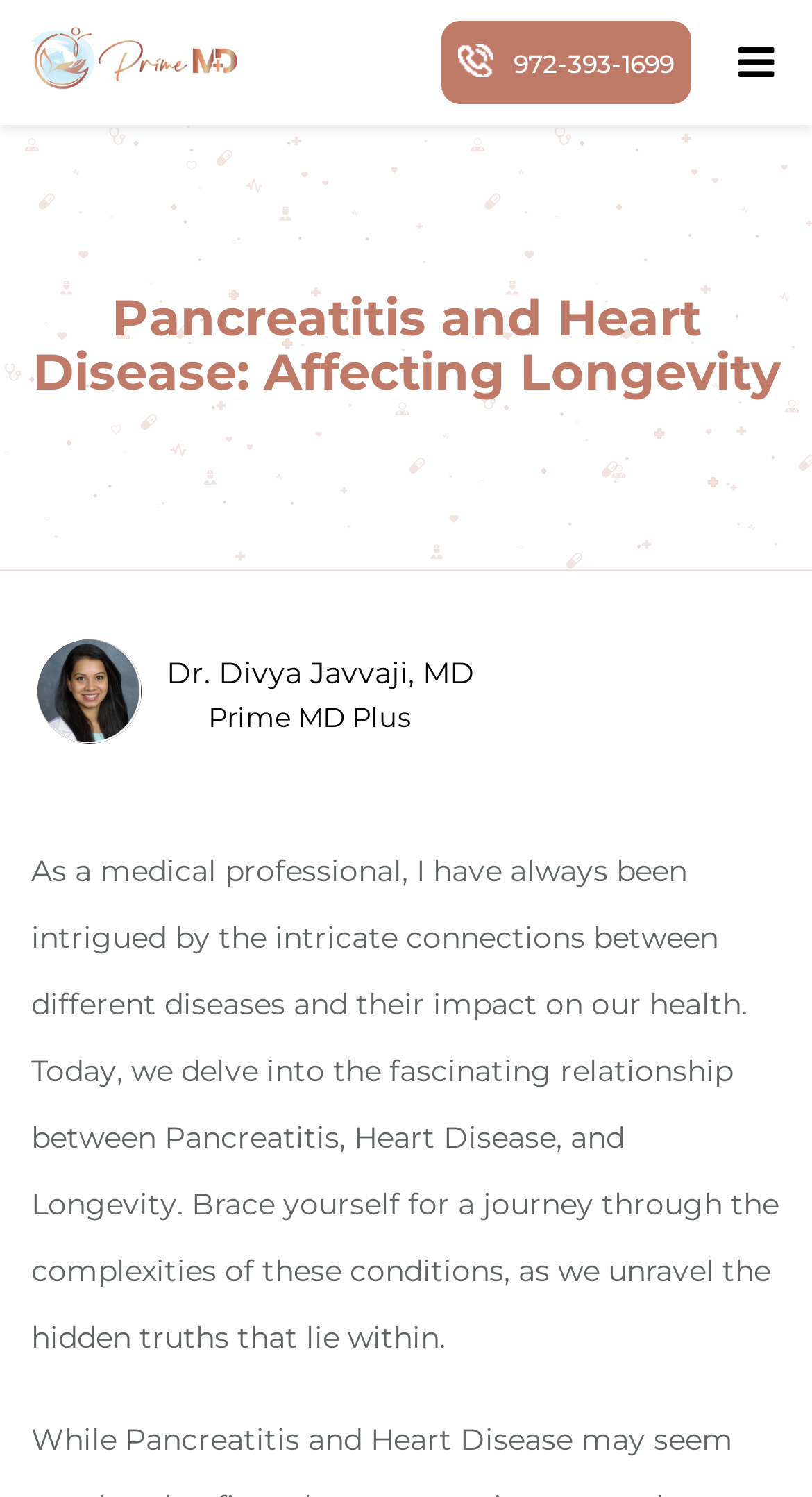Identify the main heading of the webpage and provide its text content.

Pancreatitis and Heart Disease: Affecting Longevity